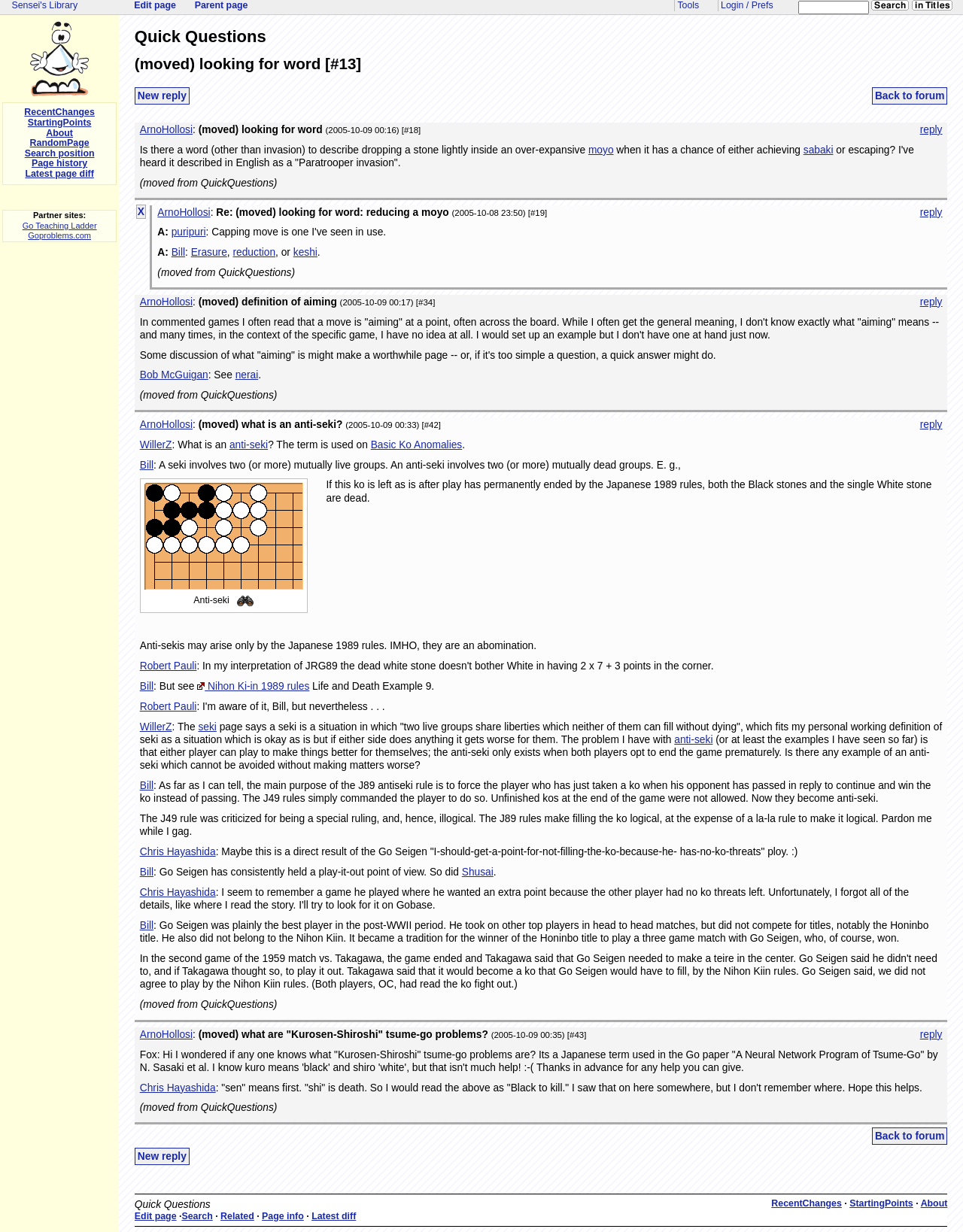Please identify the bounding box coordinates of the area that needs to be clicked to follow this instruction: "Click on 'reply'".

[0.955, 0.101, 0.979, 0.11]